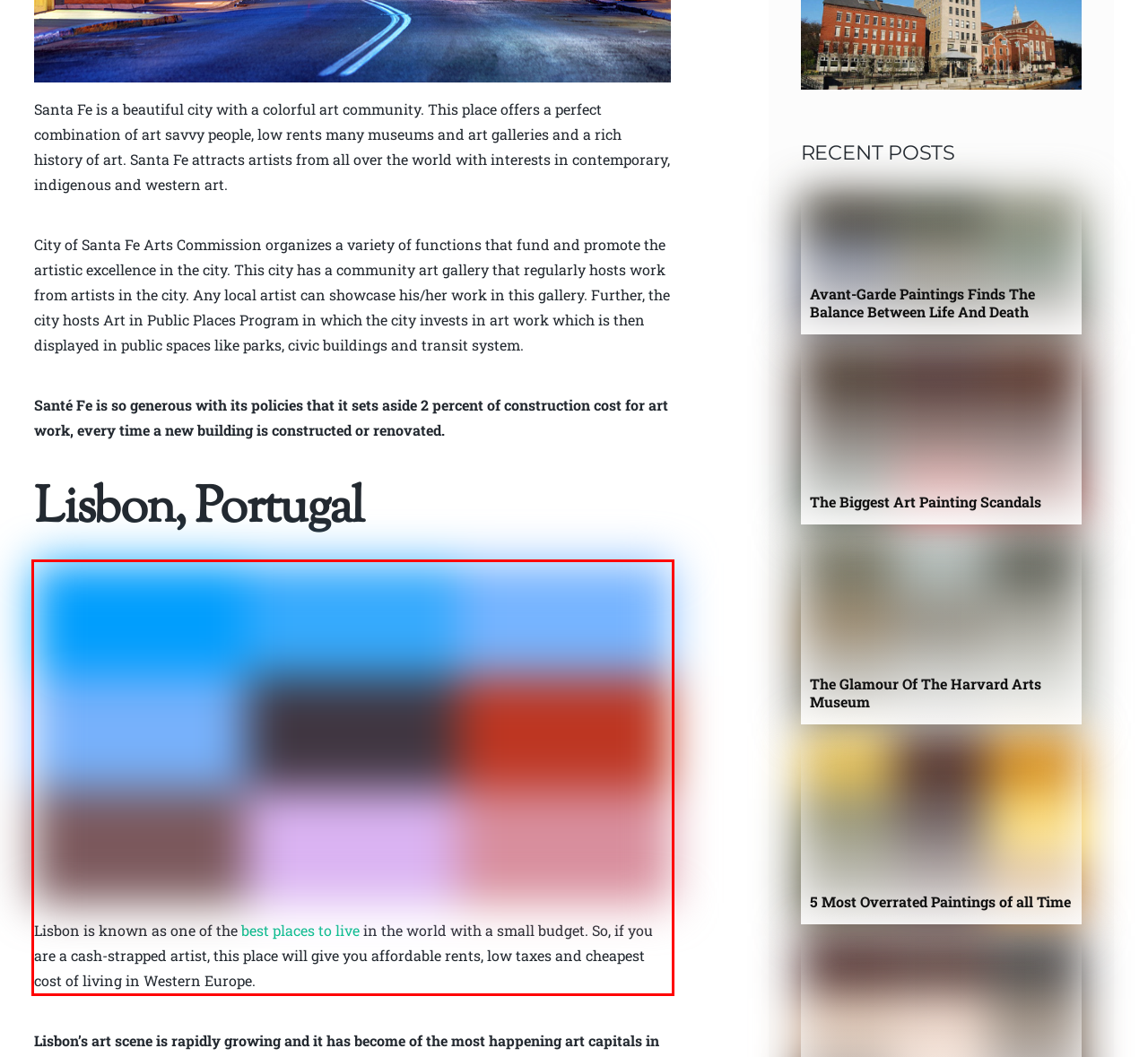You are provided with a webpage screenshot that includes a red rectangle bounding box. Extract the text content from within the bounding box using OCR.

Lisbon is known as one of the best places to live in the world with a small budget. So, if you are a cash-strapped artist, this place will give you affordable rents, low taxes and cheapest cost of living in Western Europe.